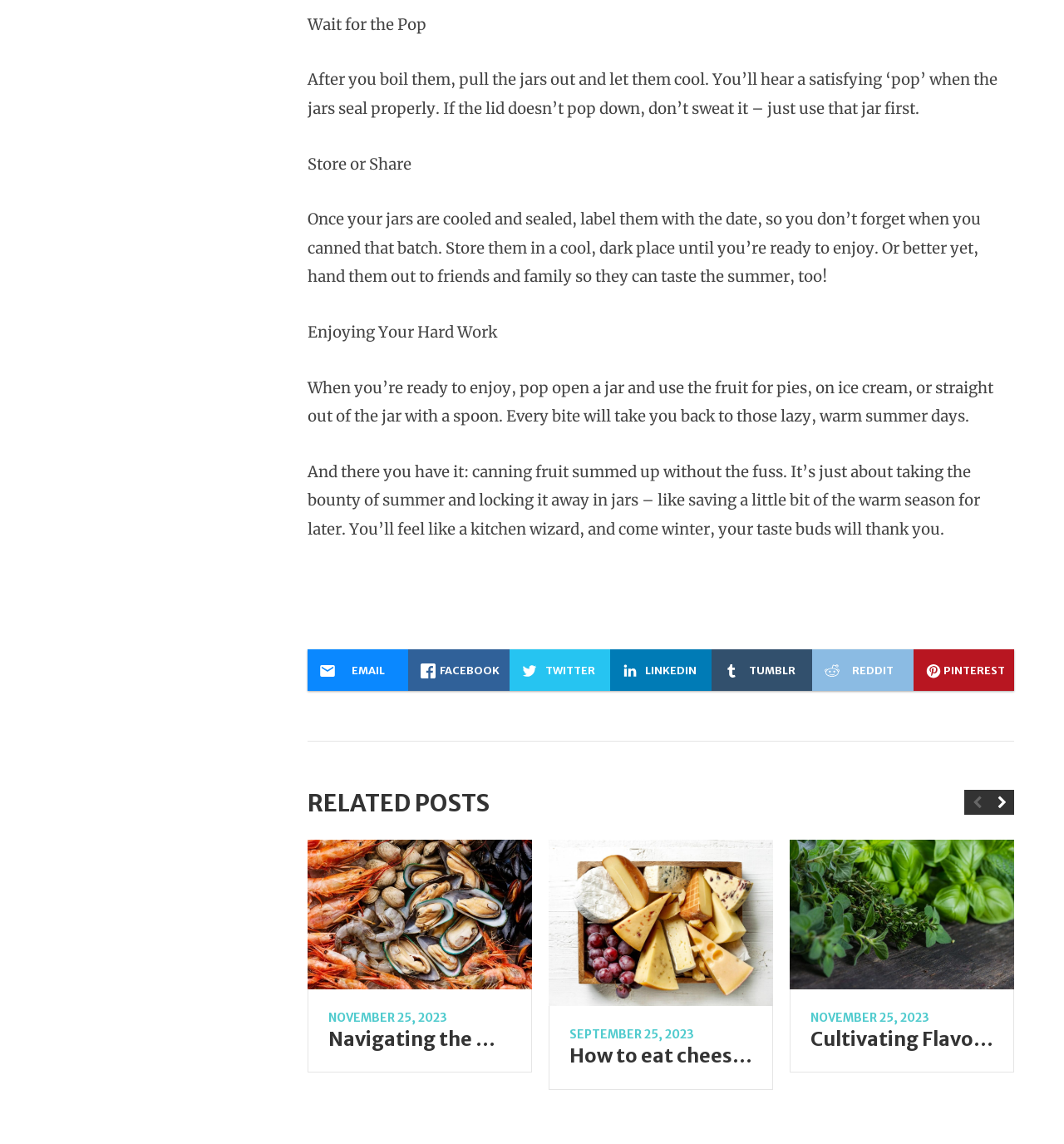What are the social media links for?
Please ensure your answer to the question is detailed and covers all necessary aspects.

The social media links, including EMAIL, FACEBOOK, TWITTER, LINKEDIN, TUMBLR, REDDIT, and PINTEREST, are provided at the bottom of the article, allowing readers to share the article with others on these platforms.